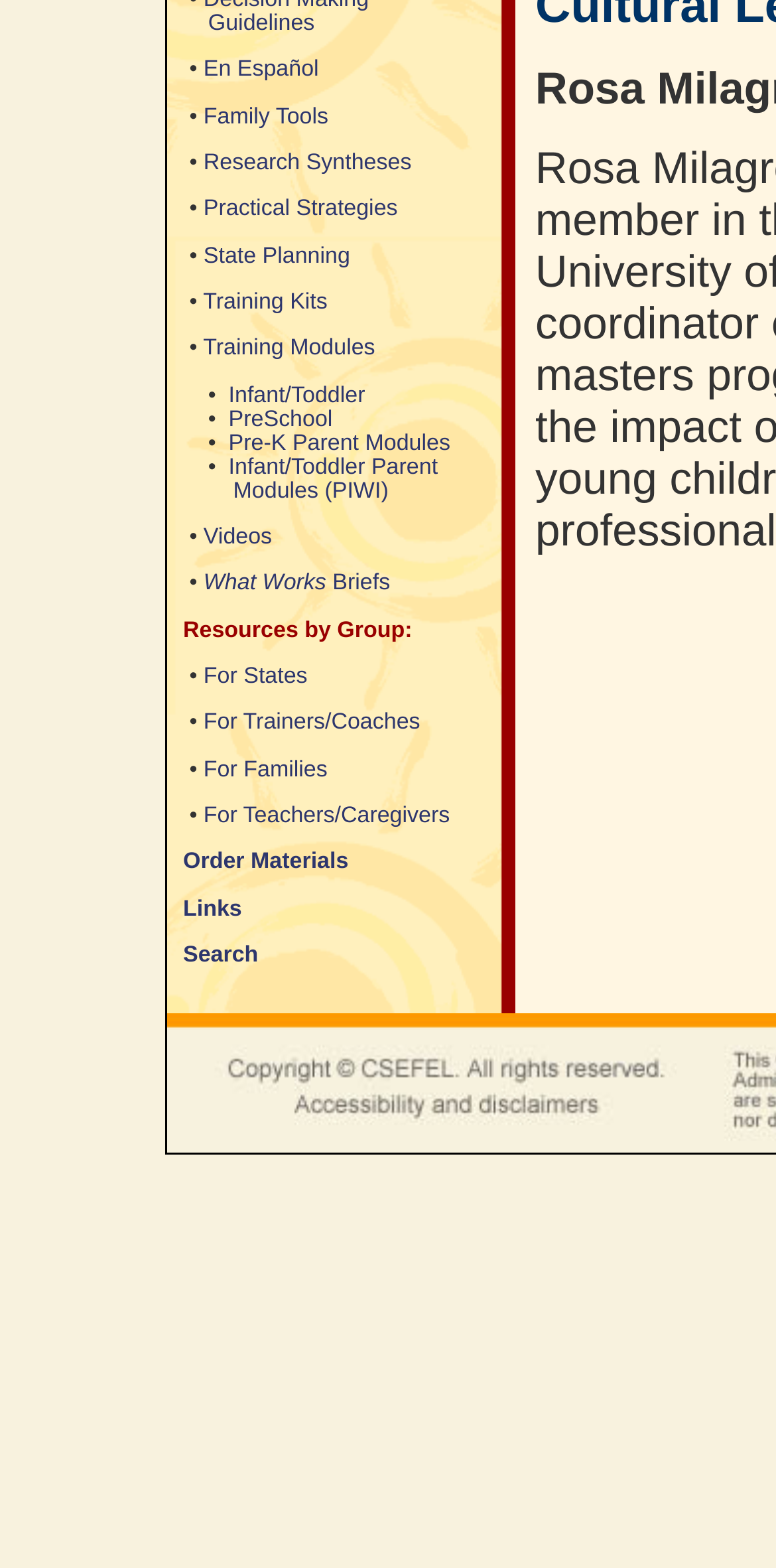Using the provided element description "What Works Briefs", determine the bounding box coordinates of the UI element.

[0.262, 0.365, 0.503, 0.38]